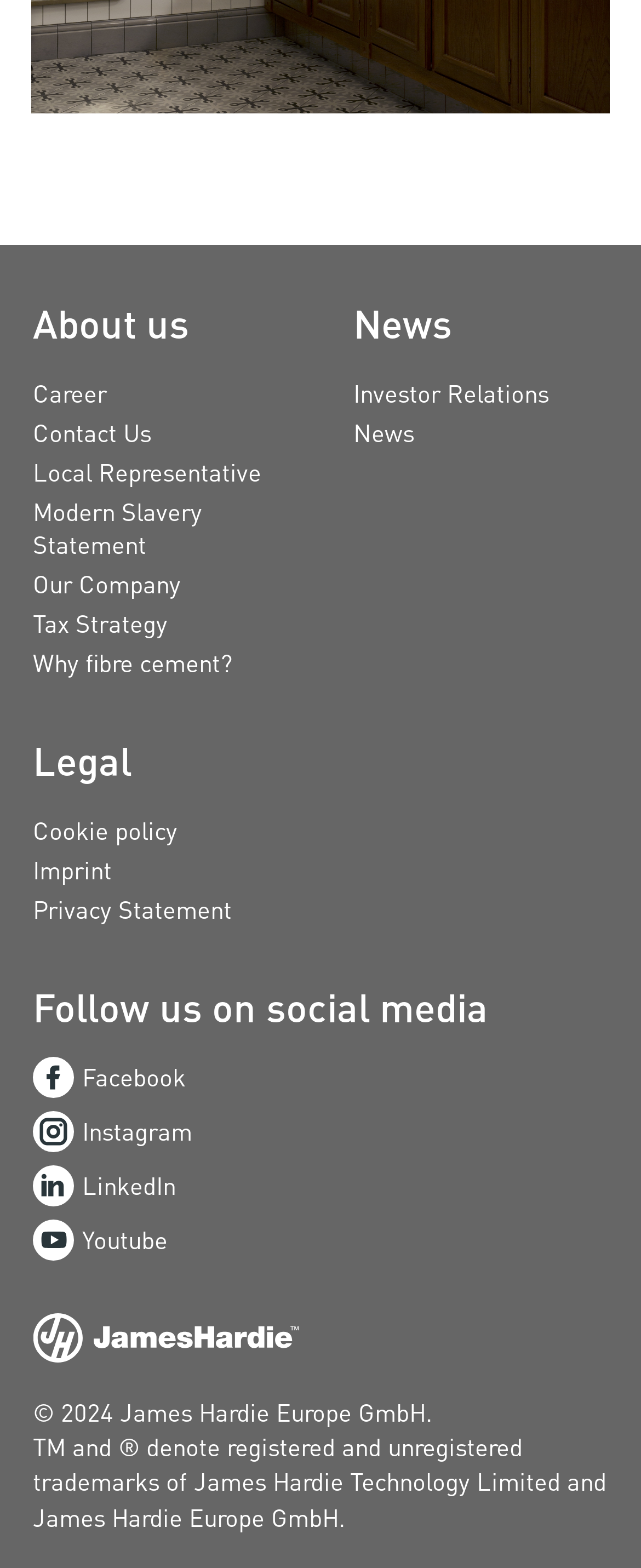Please give a concise answer to this question using a single word or phrase: 
What is the last section on the page?

Legal